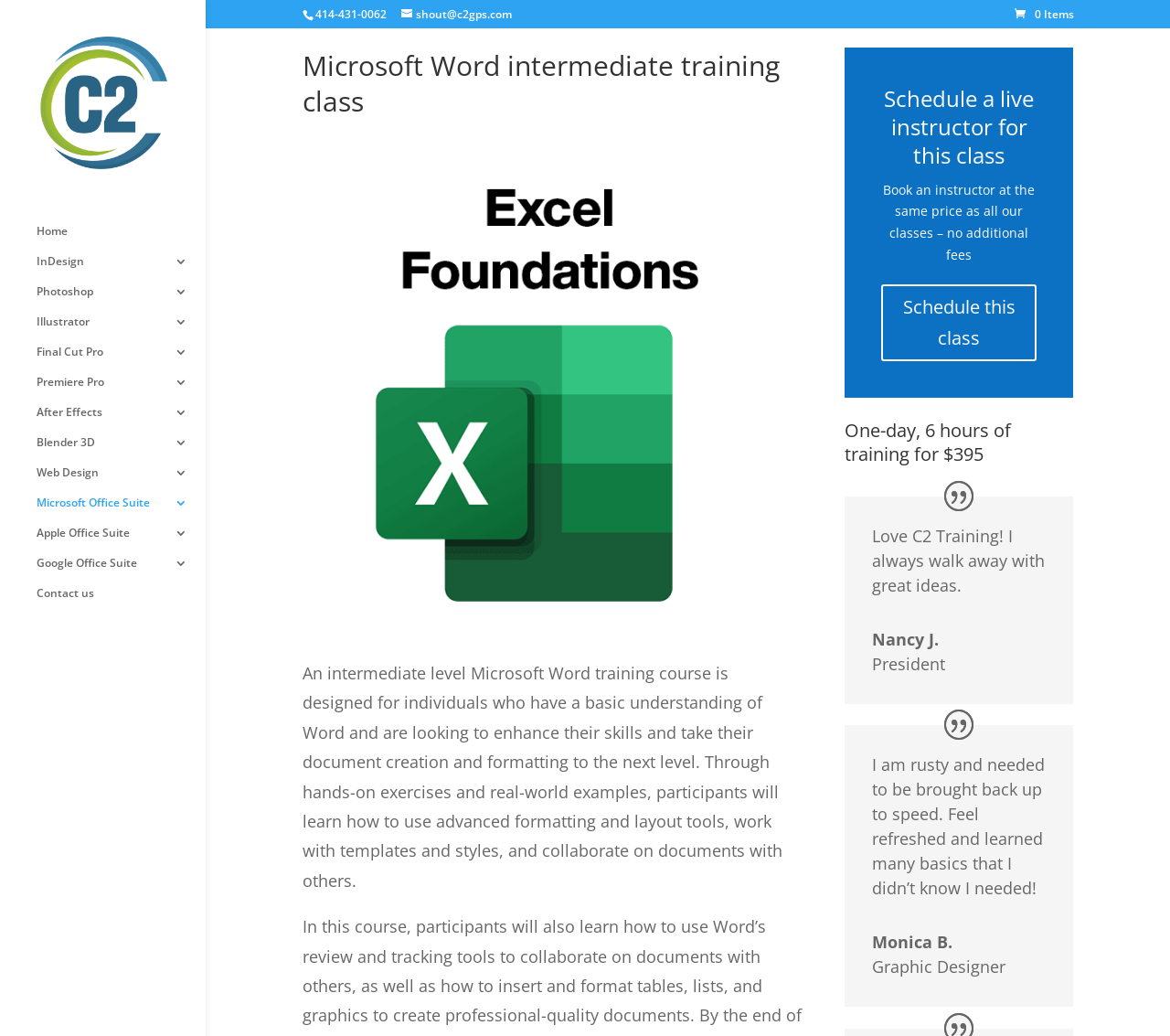Please mark the bounding box coordinates of the area that should be clicked to carry out the instruction: "Send an email to shout@c2gps.com".

[0.343, 0.006, 0.437, 0.021]